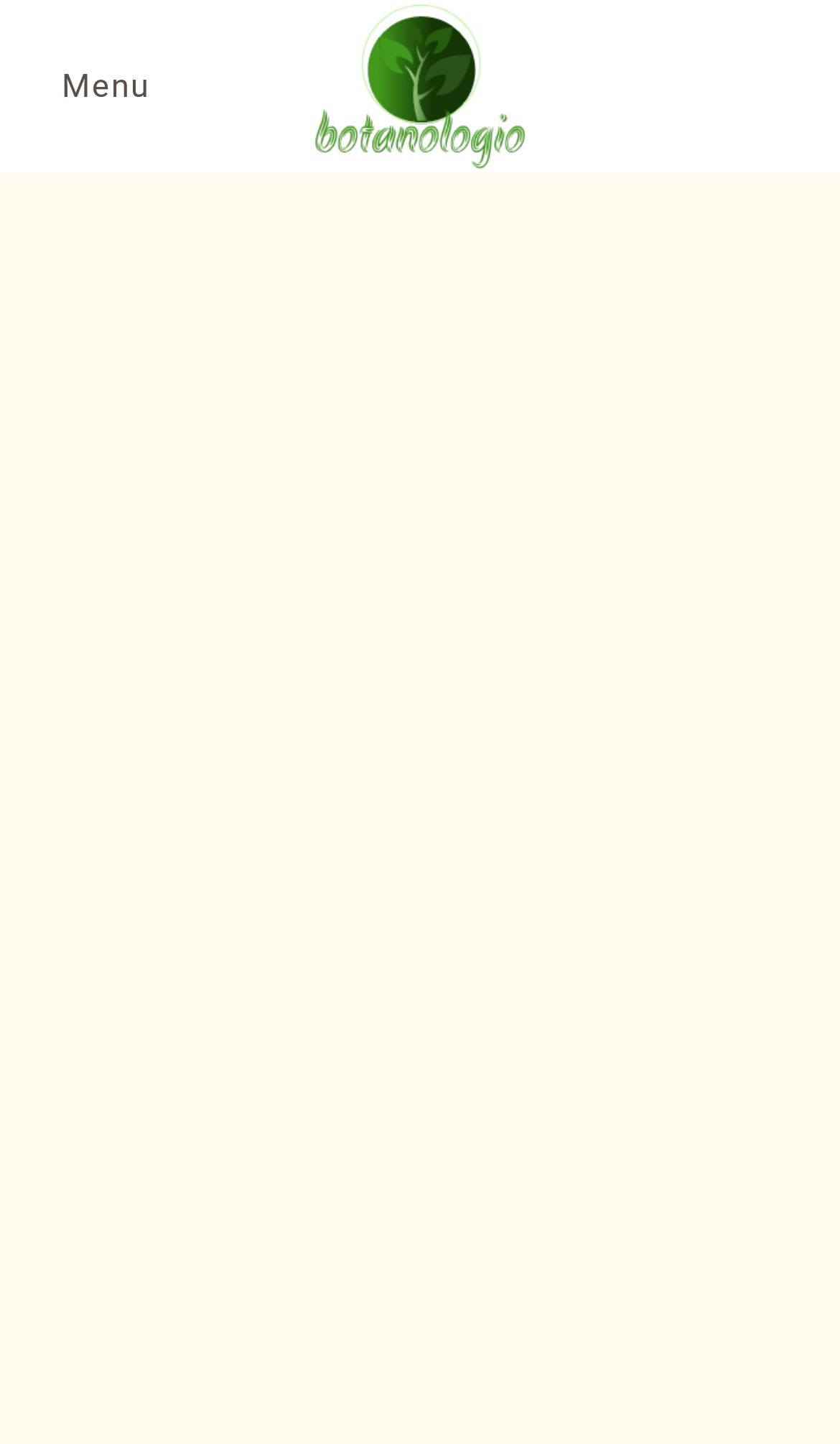How many list markers are there?
Using the visual information, respond with a single word or phrase.

6